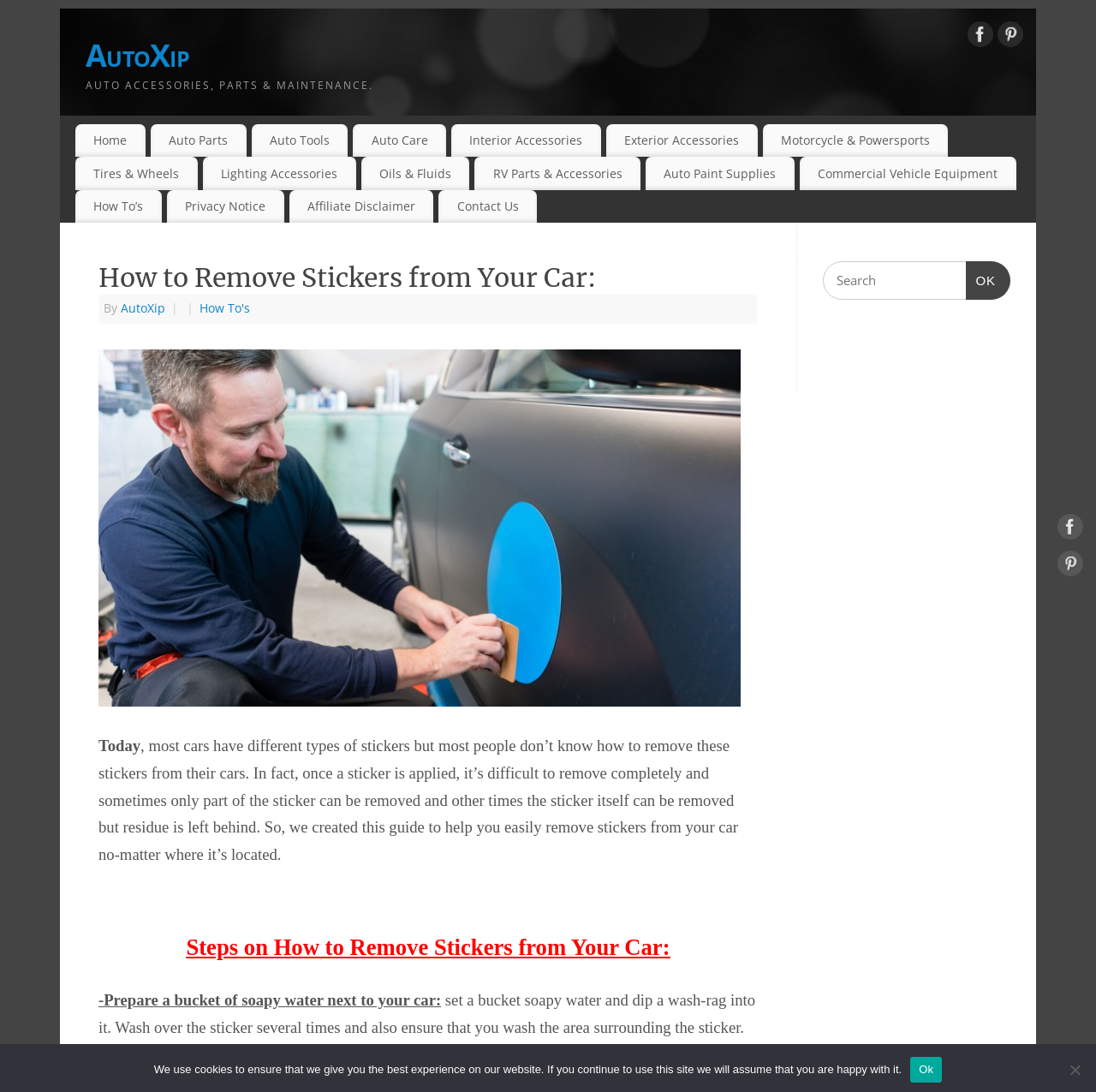Locate the bounding box coordinates of the element that should be clicked to fulfill the instruction: "Click on the 'Home' link".

[0.069, 0.114, 0.133, 0.144]